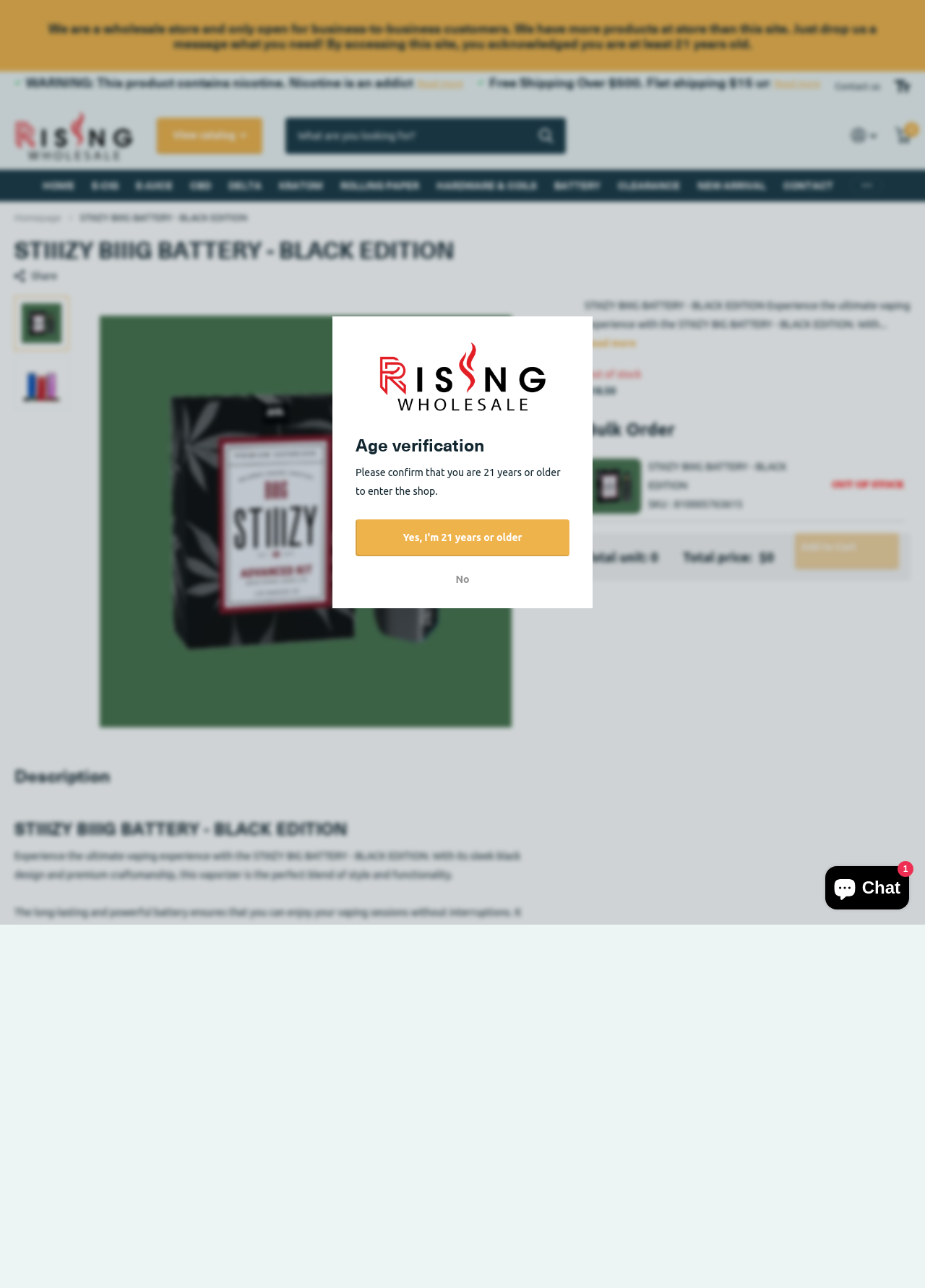Given the description "Read more", determine the bounding box of the corresponding UI element.

[0.832, 0.058, 0.887, 0.076]